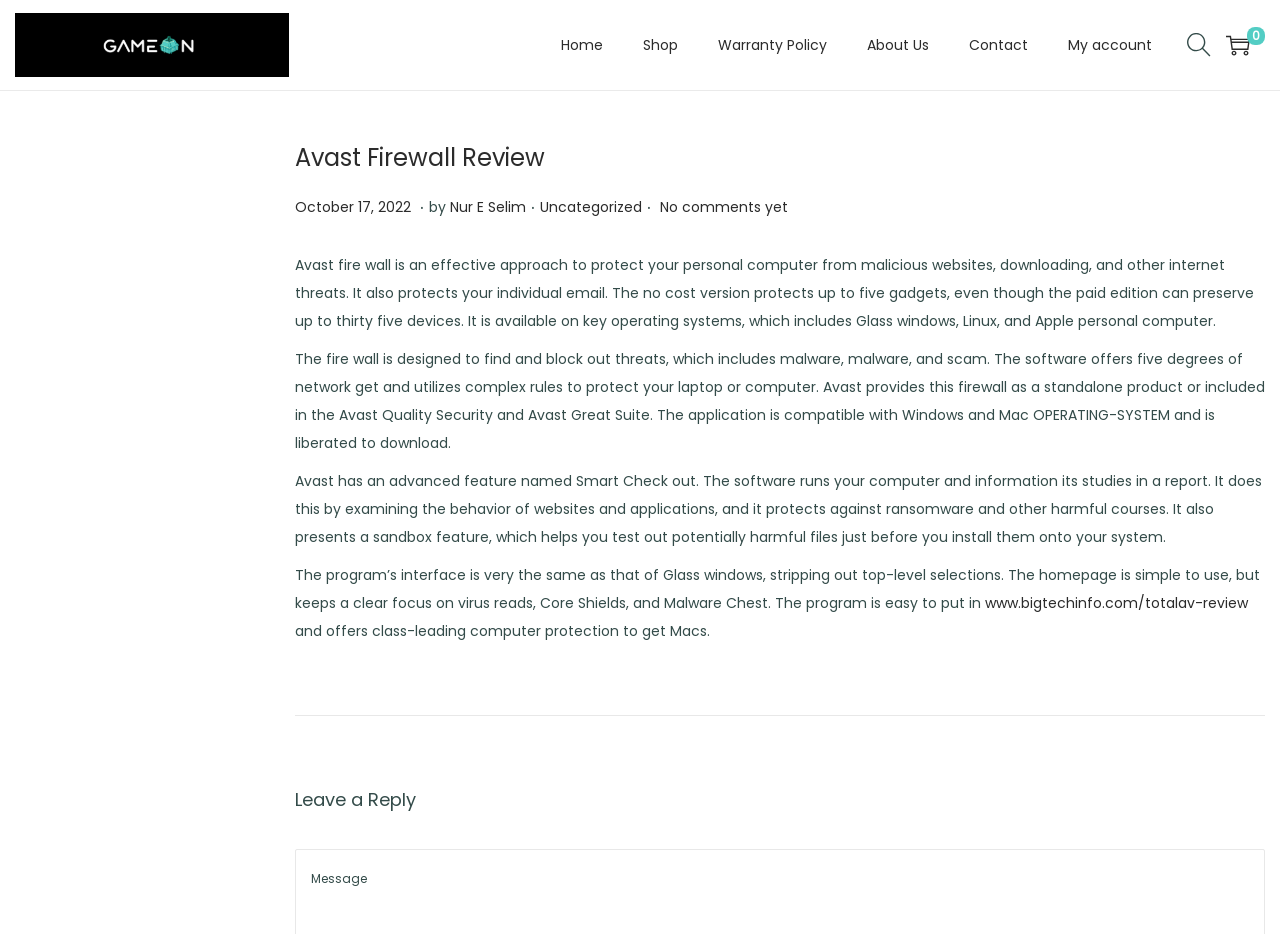From the webpage screenshot, predict the bounding box of the UI element that matches this description: "Contact".

[0.757, 0.0, 0.803, 0.096]